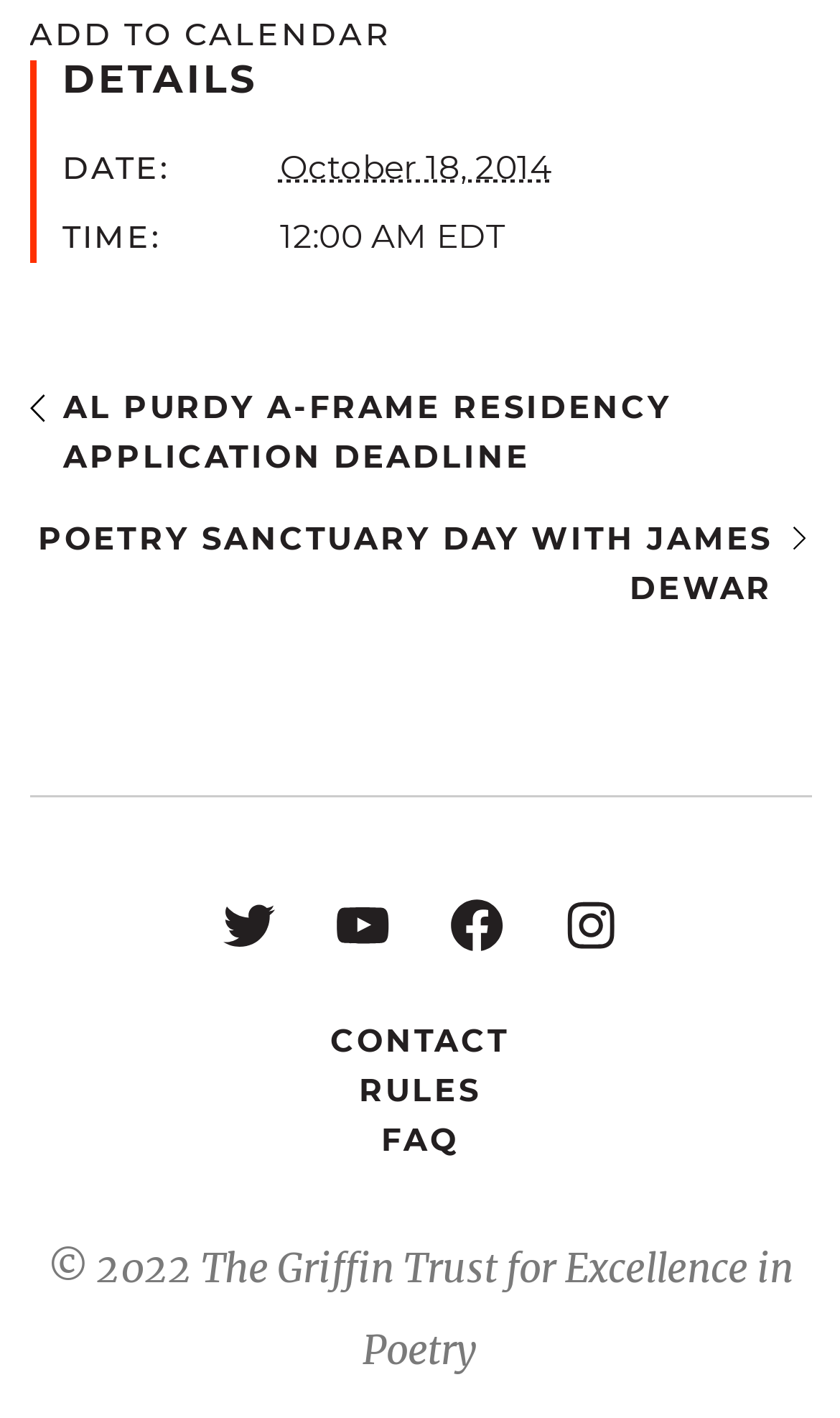Using the webpage screenshot and the element description FAQ, determine the bounding box coordinates. Specify the coordinates in the format (top-left x, top-left y, bottom-right x, bottom-right y) with values ranging from 0 to 1.

[0.454, 0.79, 0.546, 0.817]